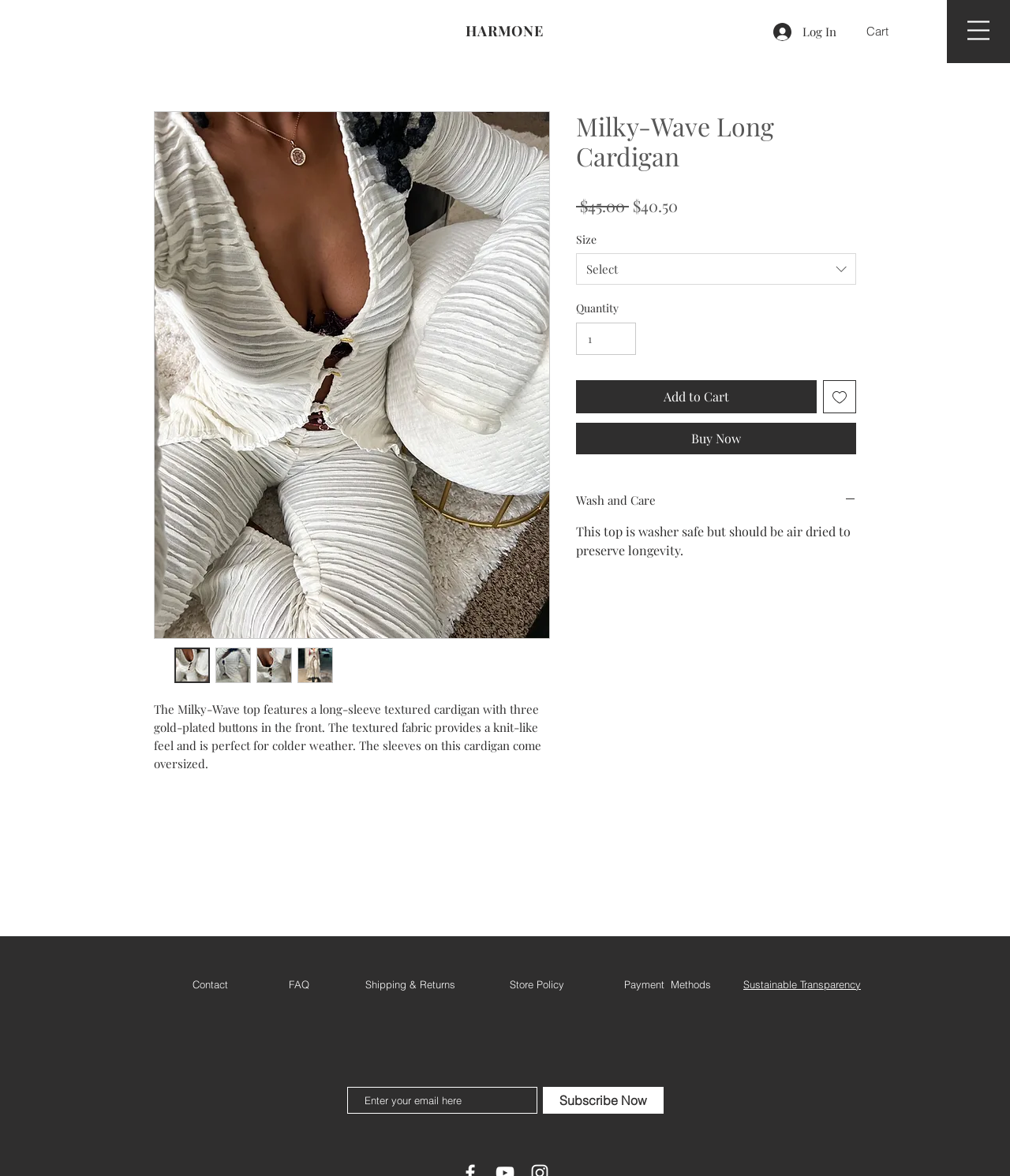Can you show the bounding box coordinates of the region to click on to complete the task described in the instruction: "Add the product to your cart"?

[0.57, 0.323, 0.809, 0.351]